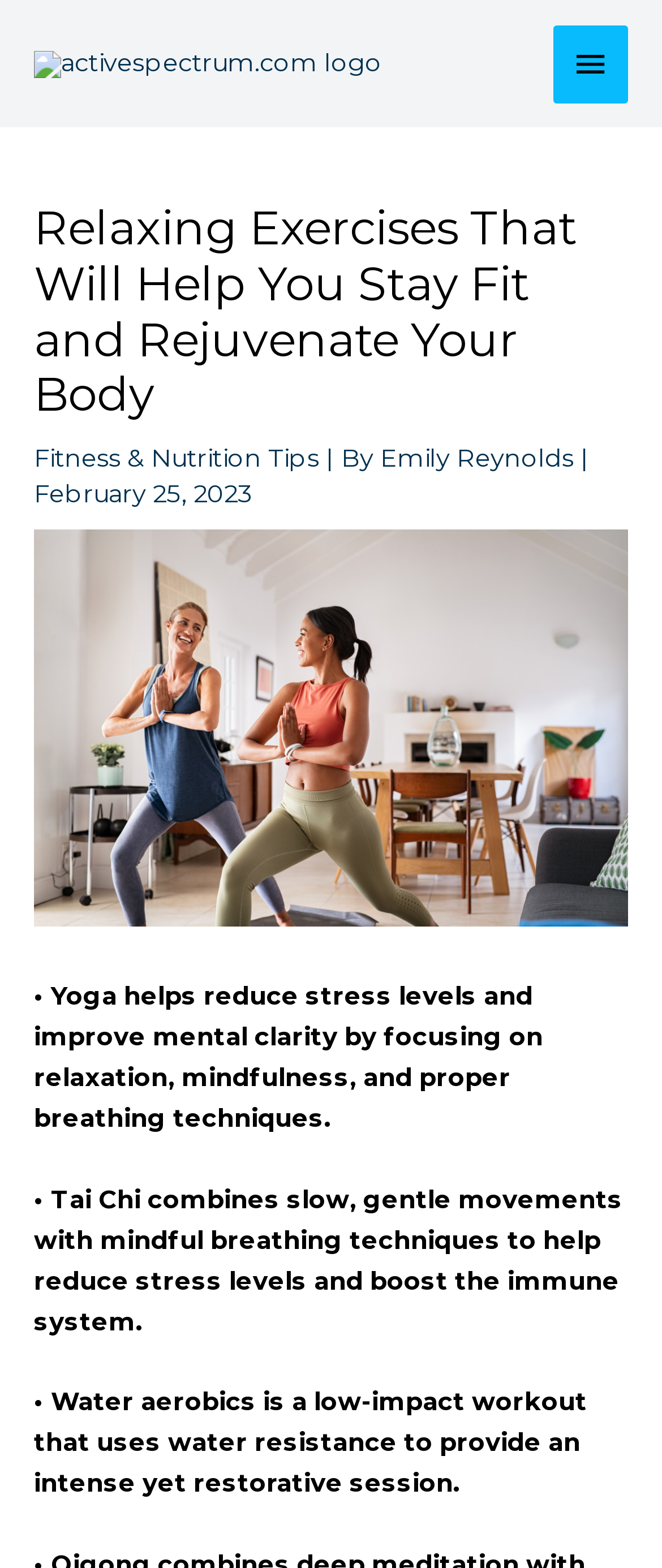Based on the visual content of the image, answer the question thoroughly: What is the logo on the top left corner?

By looking at the top left corner of the webpage, I can see an image with the text 'activespectrum.com logo', which is likely the logo of the website.